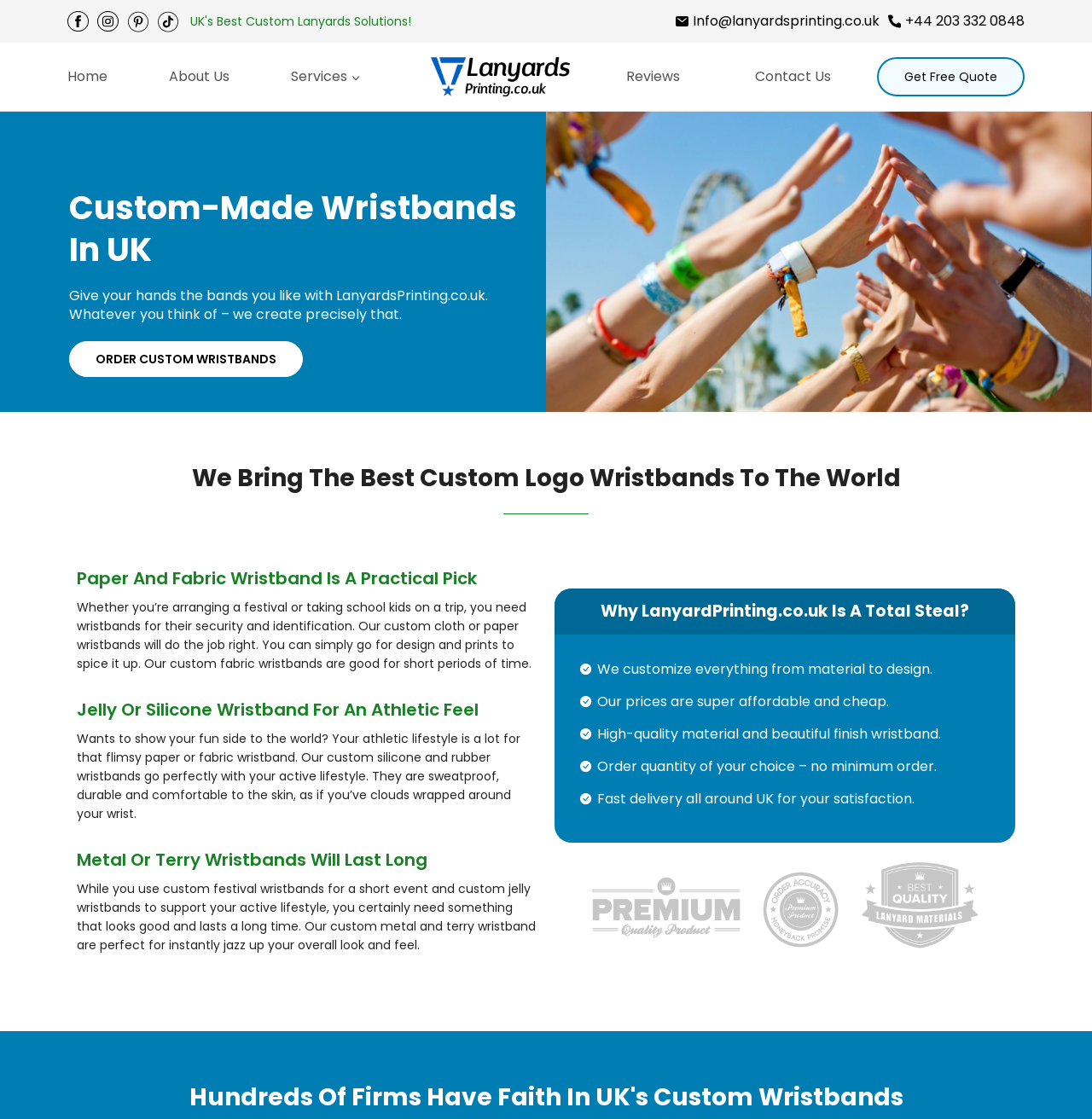Pinpoint the bounding box coordinates of the element you need to click to execute the following instruction: "Follow Lanyards Printing on Facebook". The bounding box should be represented by four float numbers between 0 and 1, in the format [left, top, right, bottom].

[0.062, 0.01, 0.081, 0.029]